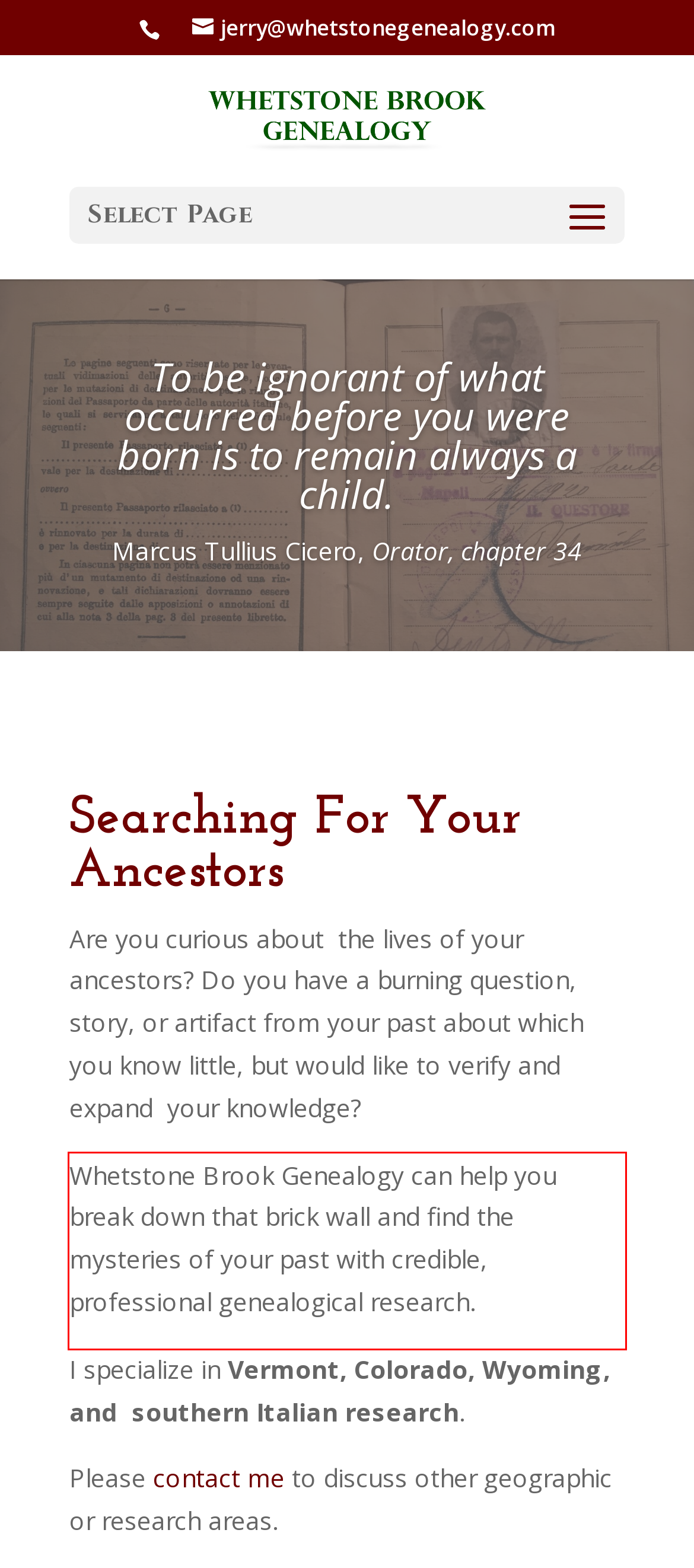Please use OCR to extract the text content from the red bounding box in the provided webpage screenshot.

Whetstone Brook Genealogy can help you break down that brick wall and find the mysteries of your past with credible, professional genealogical research.